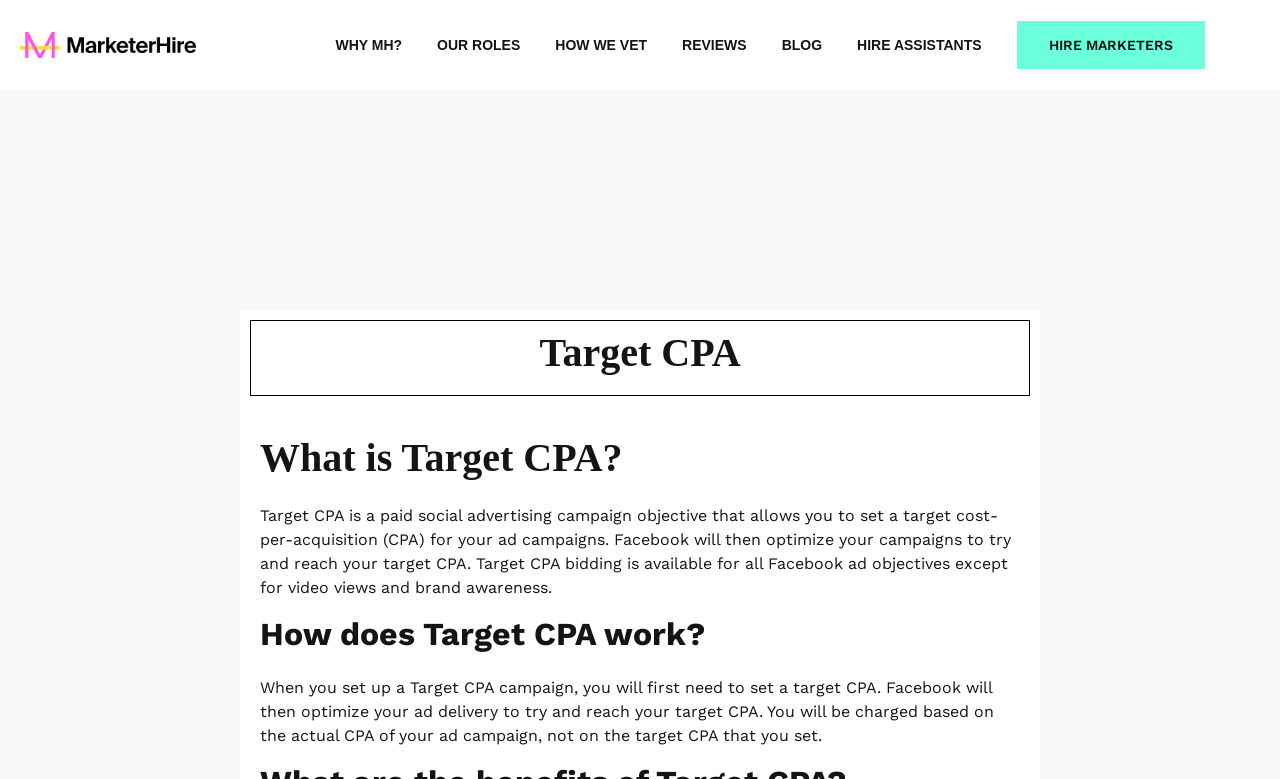Provide the bounding box coordinates, formatted as (top-left x, top-left y, bottom-right x, bottom-right y), with all values being floating point numbers between 0 and 1. Identify the bounding box of the UI element that matches the description: parent_node: Property Description

None